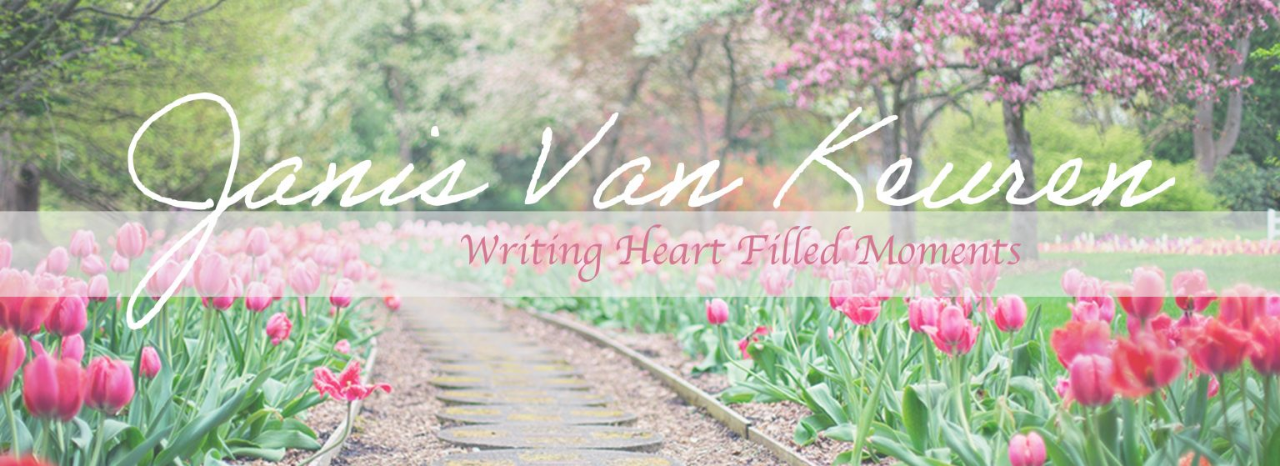Provide a one-word or short-phrase response to the question:
What is the atmosphere conveyed by the image?

peaceful